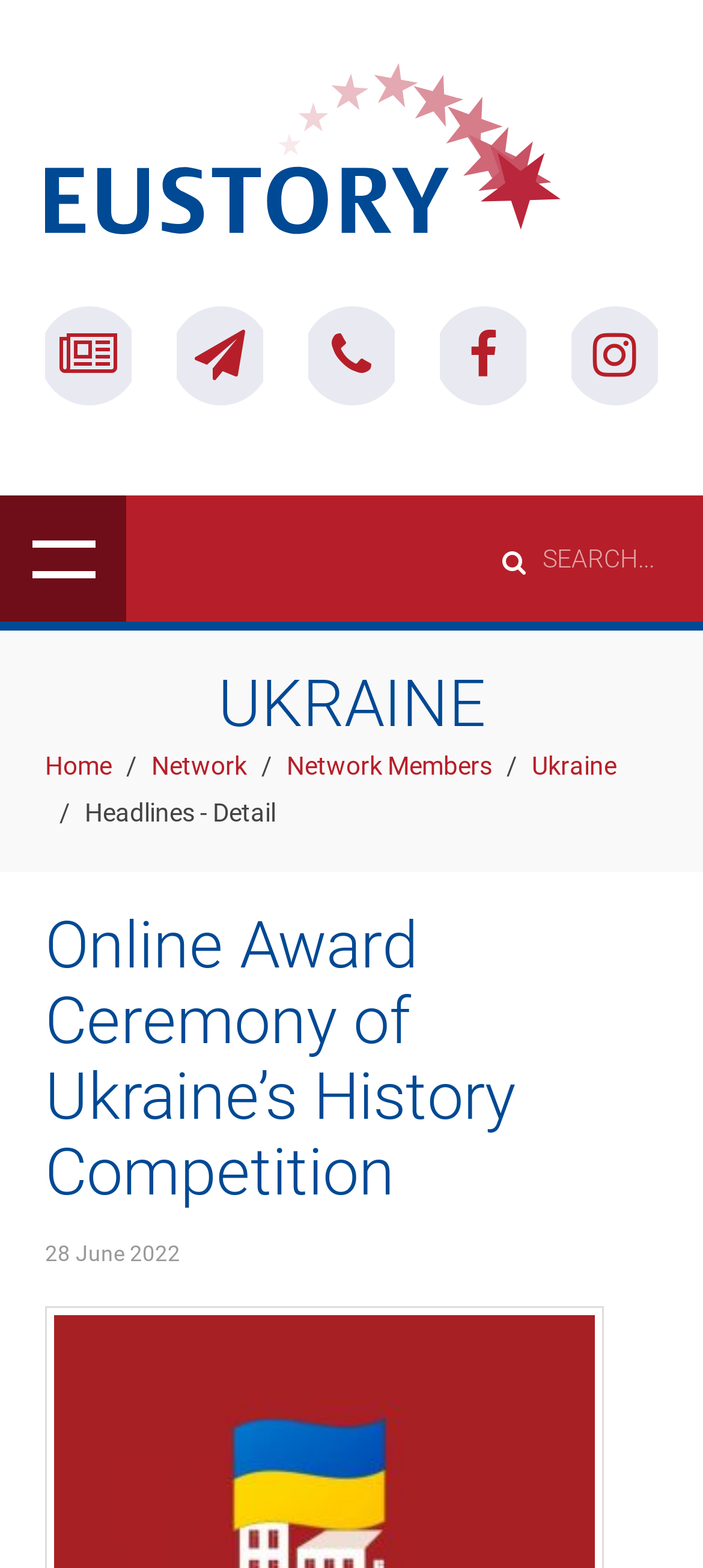Provide a short answer to the following question with just one word or phrase: What is the date of the online award ceremony?

28 June 2022